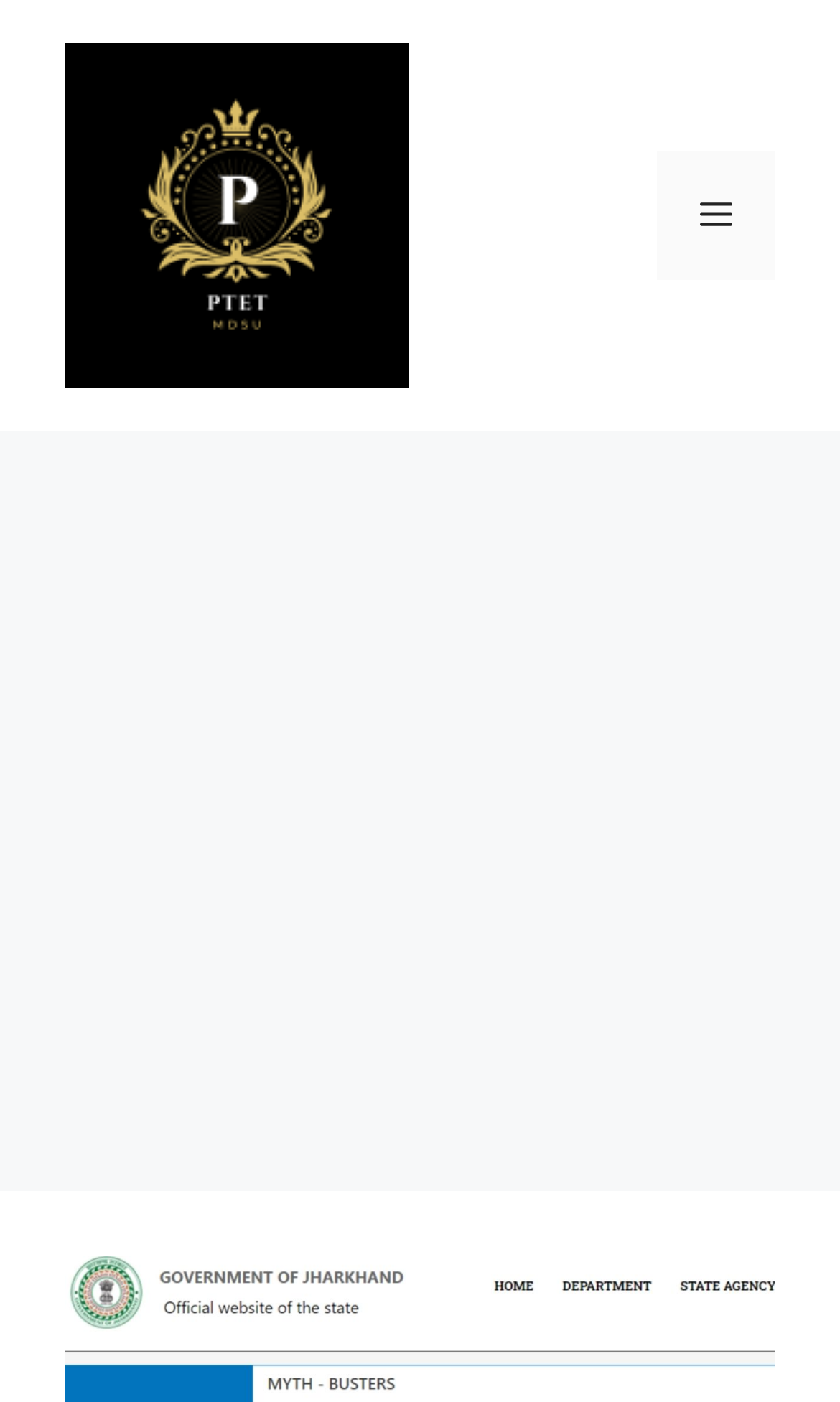Is the webpage divided into sections? Observe the screenshot and provide a one-word or short phrase answer.

Yes